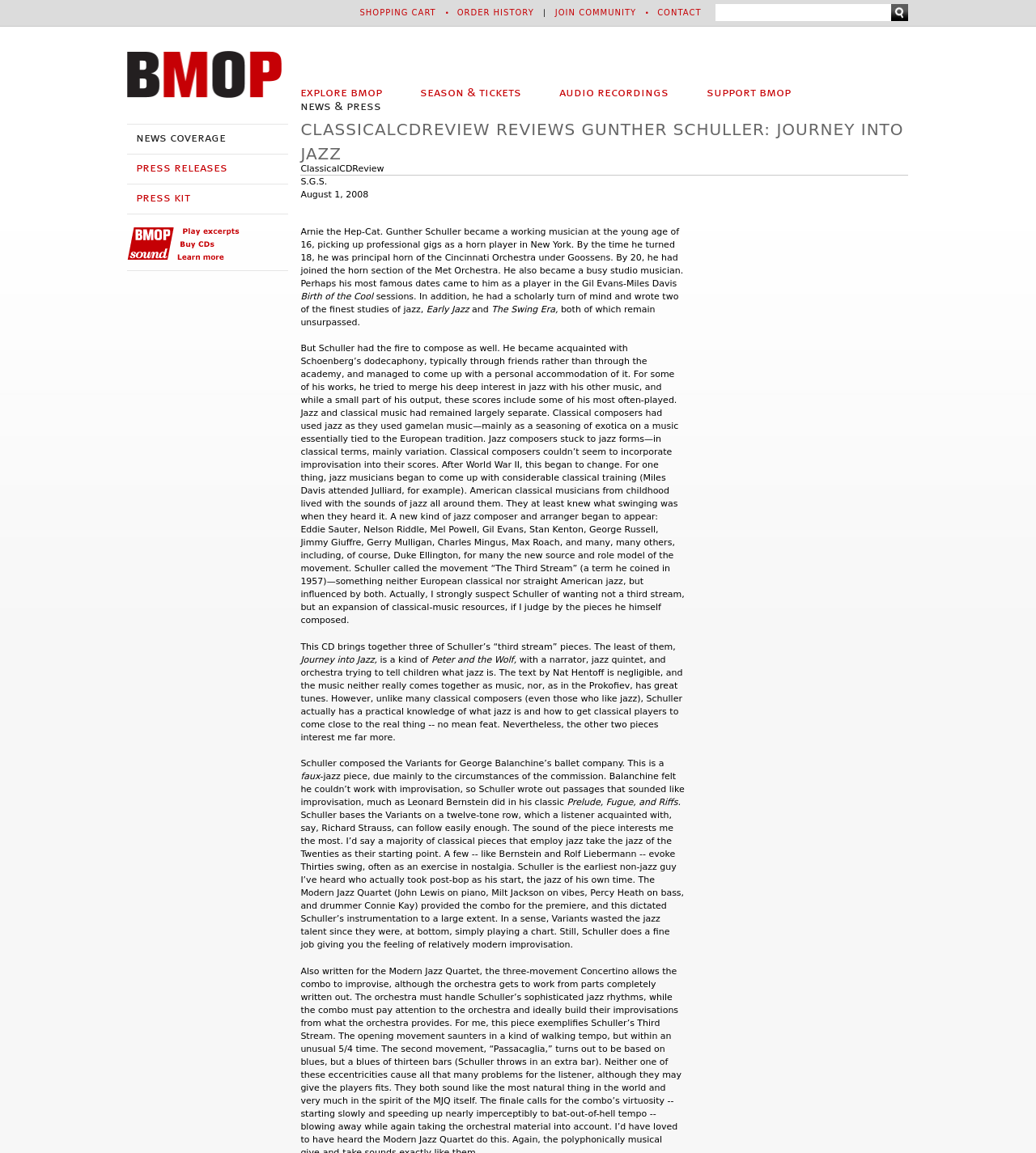Identify the bounding box coordinates of the section to be clicked to complete the task described by the following instruction: "Read news and press". The coordinates should be four float numbers between 0 and 1, formatted as [left, top, right, bottom].

[0.29, 0.087, 0.368, 0.098]